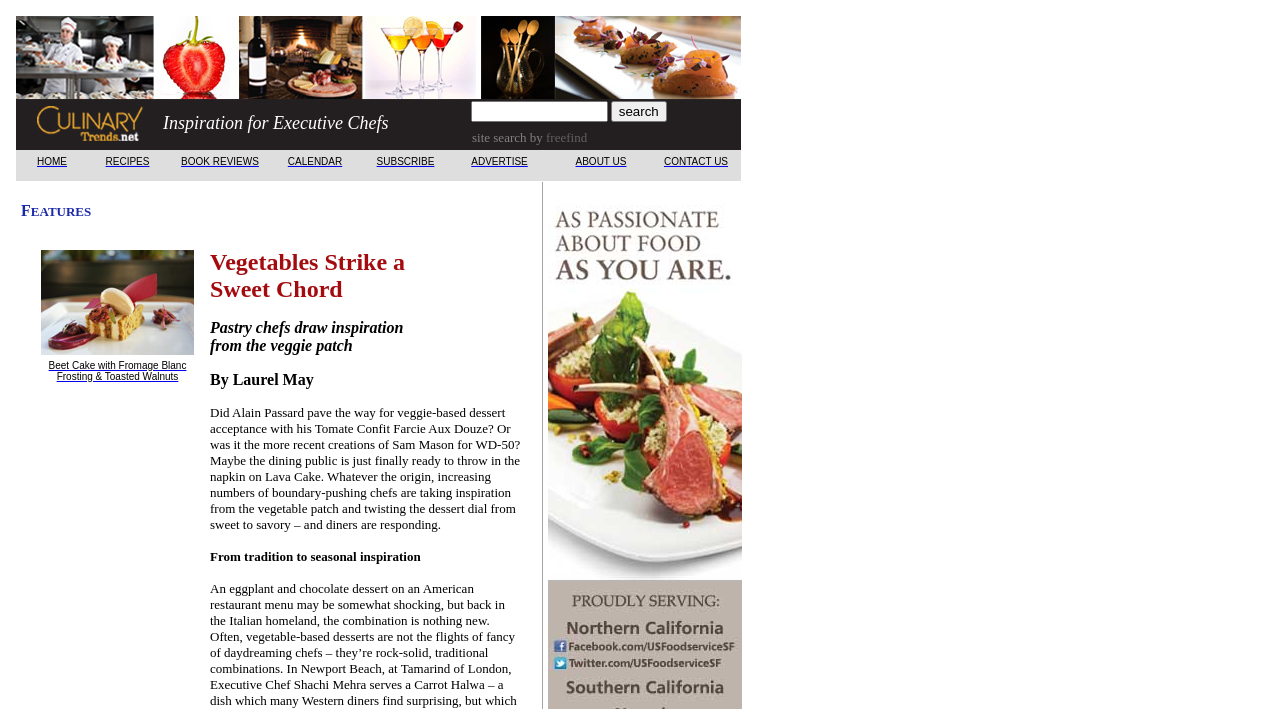Respond to the question with just a single word or phrase: 
What is the image above the 'Beet Cake with Fromage Blanc Frosting & Toasted Walnuts' link?

an image